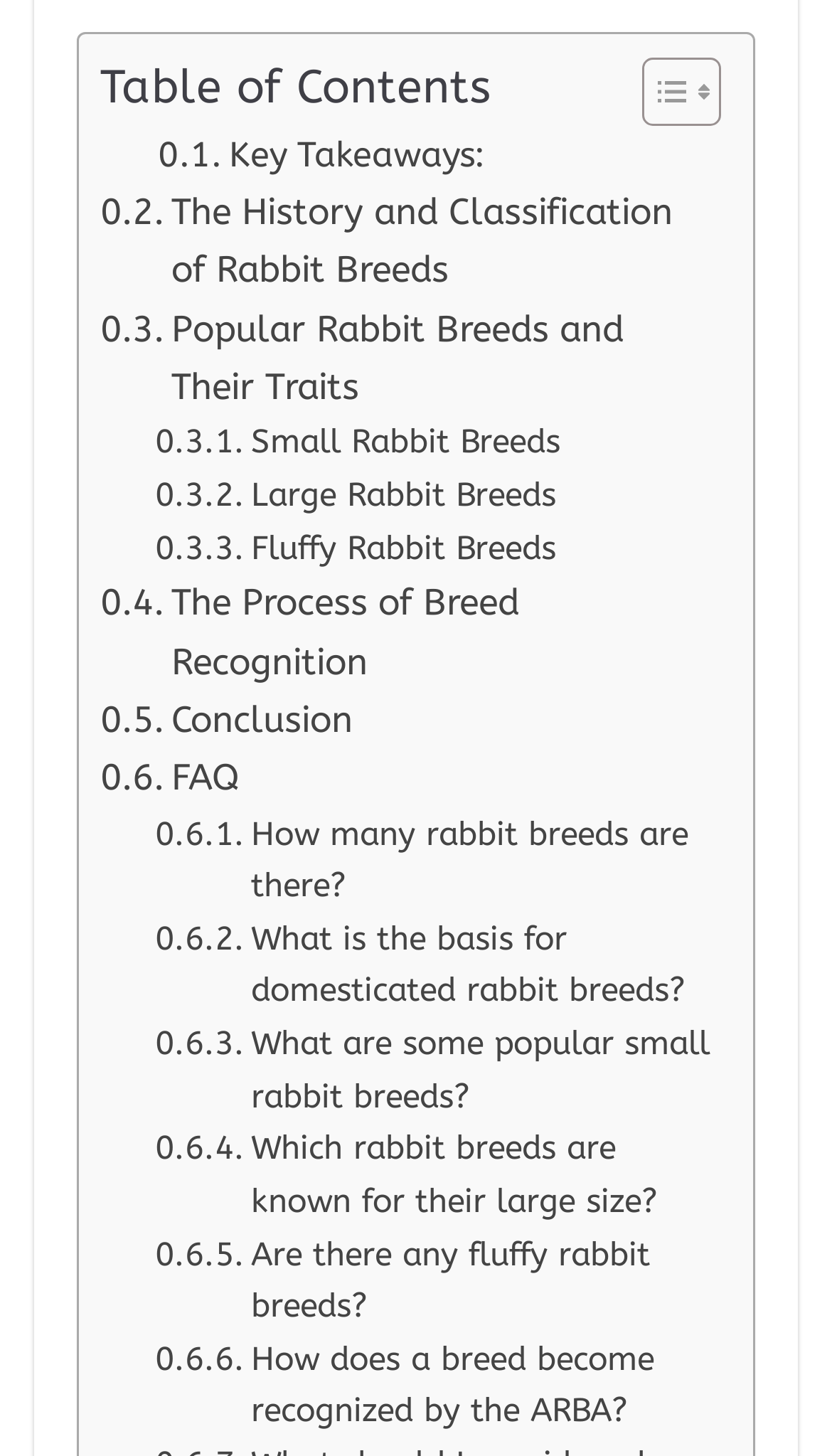Determine the bounding box coordinates in the format (top-left x, top-left y, bottom-right x, bottom-right y). Ensure all values are floating point numbers between 0 and 1. Identify the bounding box of the UI element described by: Toggle

[0.733, 0.038, 0.854, 0.088]